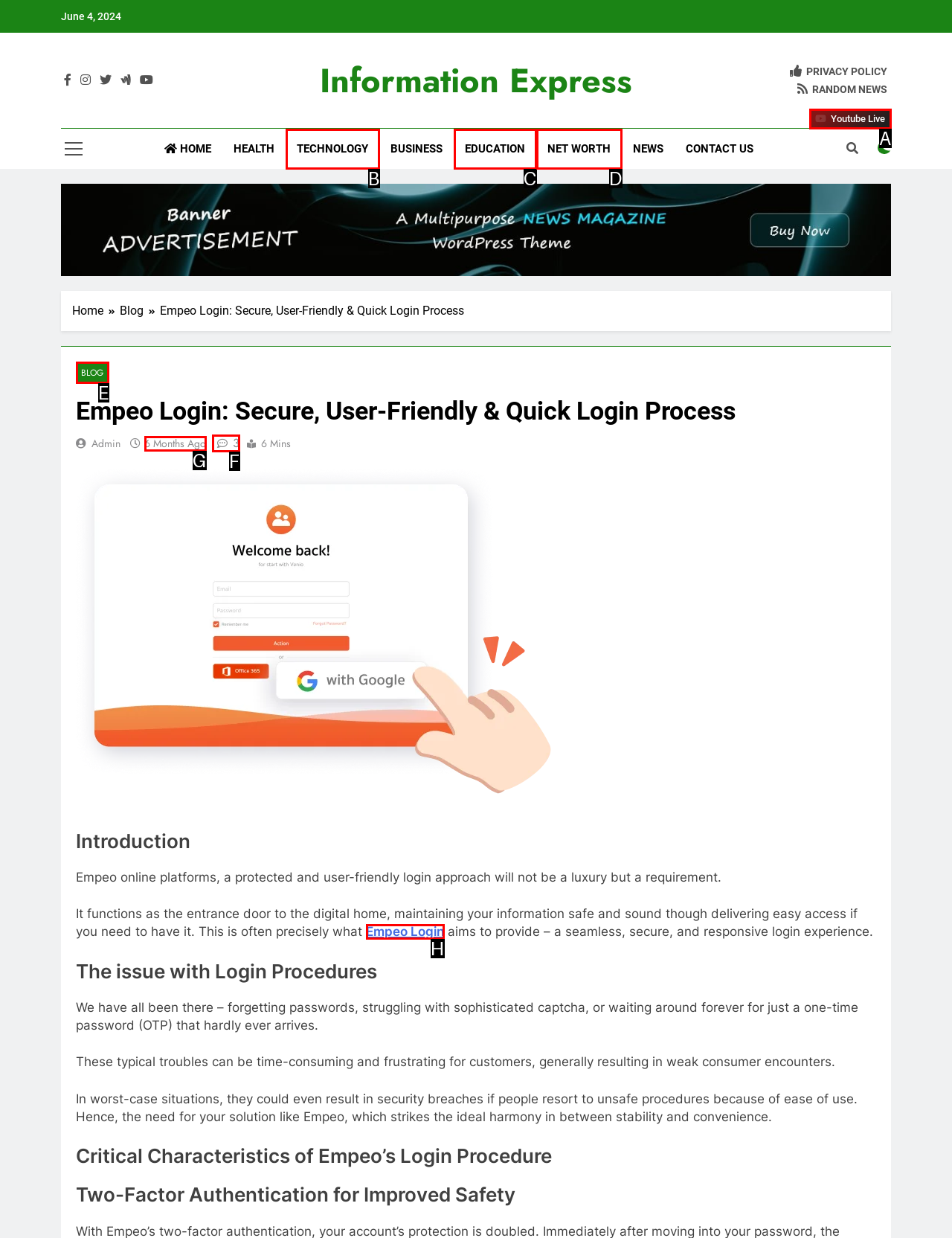From the given choices, which option should you click to complete this task: Click the Youtube Live link? Answer with the letter of the correct option.

A